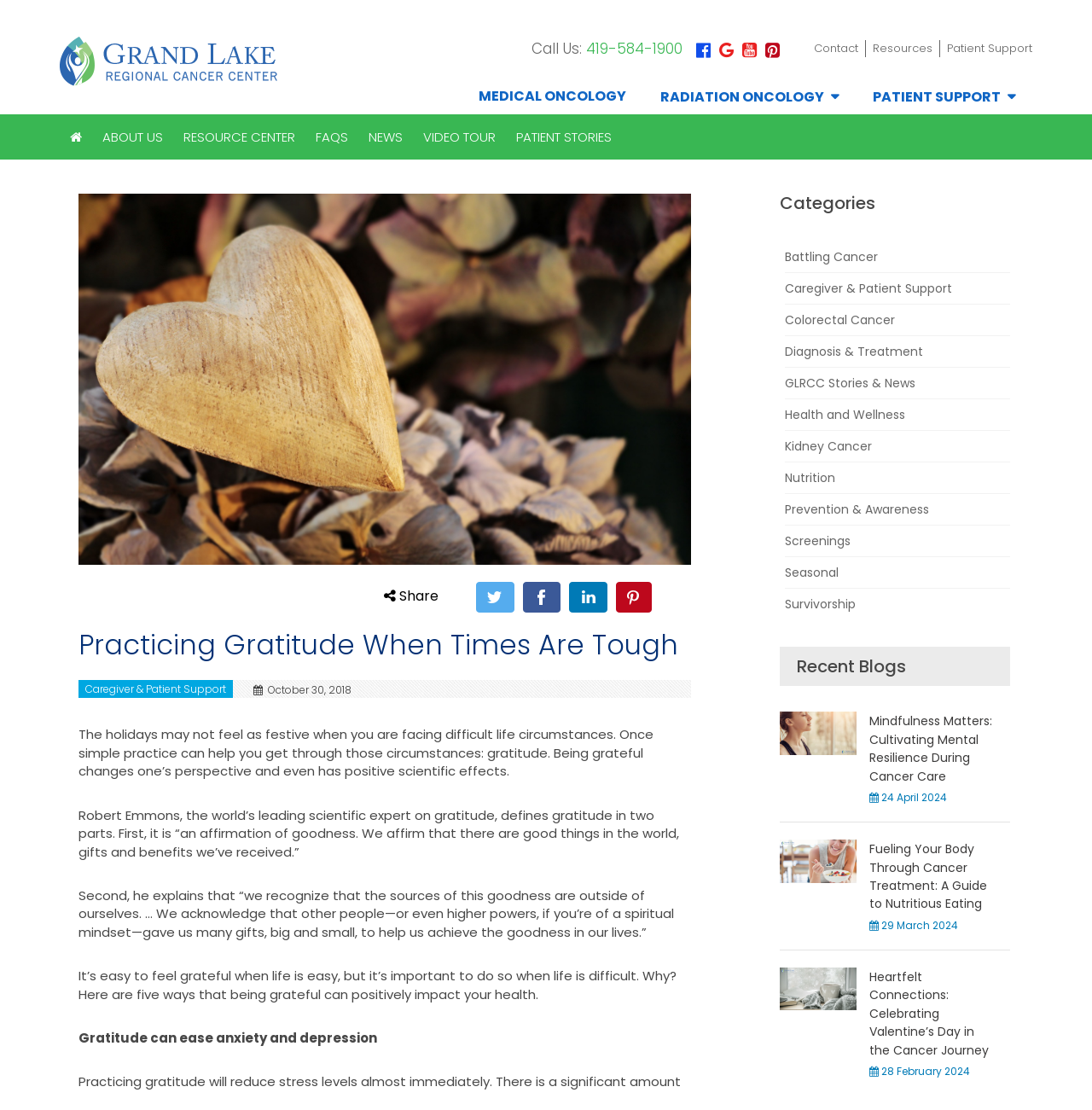Identify the bounding box coordinates for the region to click in order to carry out this instruction: "Read the 'Practicing Gratitude When Times Are Tough' article". Provide the coordinates using four float numbers between 0 and 1, formatted as [left, top, right, bottom].

[0.072, 0.567, 0.633, 0.594]